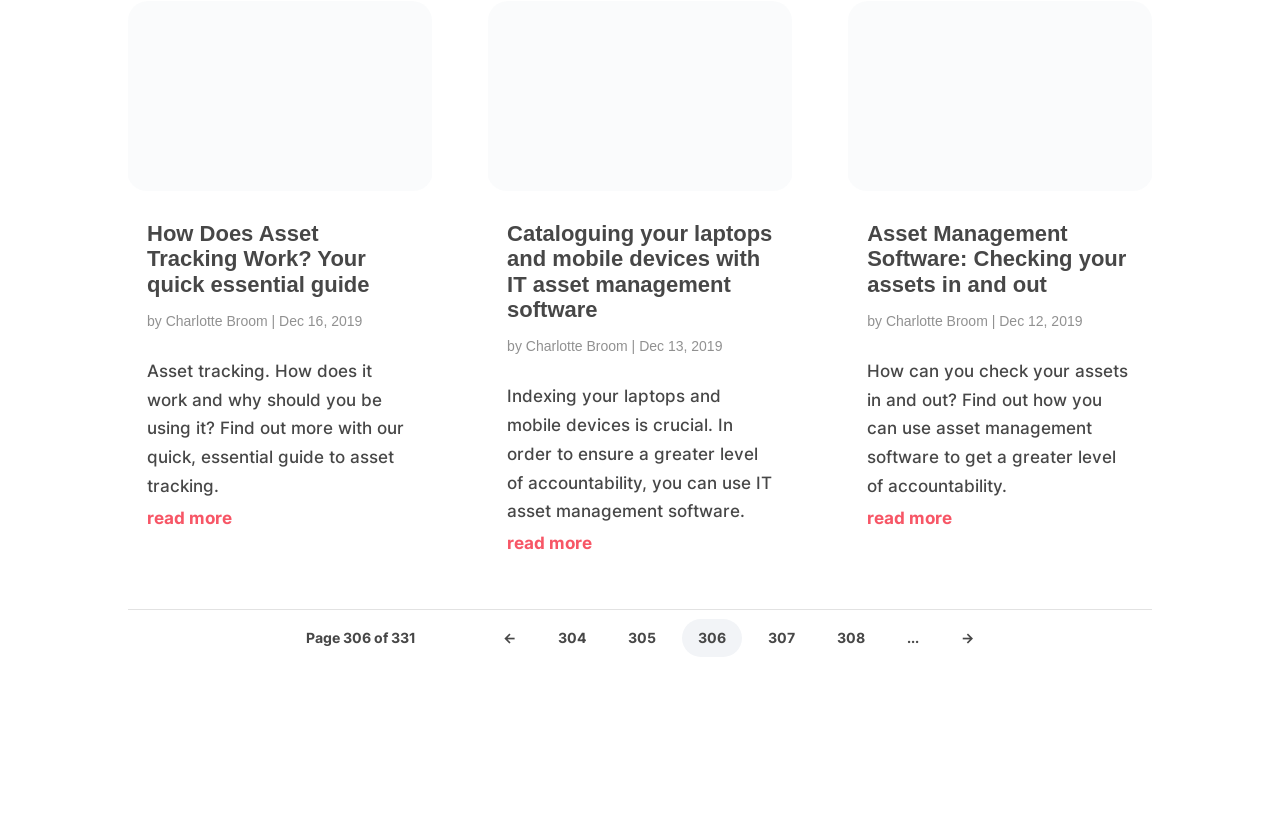Find the bounding box coordinates of the element's region that should be clicked in order to follow the given instruction: "read more about asset tracking". The coordinates should consist of four float numbers between 0 and 1, i.e., [left, top, right, bottom].

[0.115, 0.617, 0.181, 0.641]